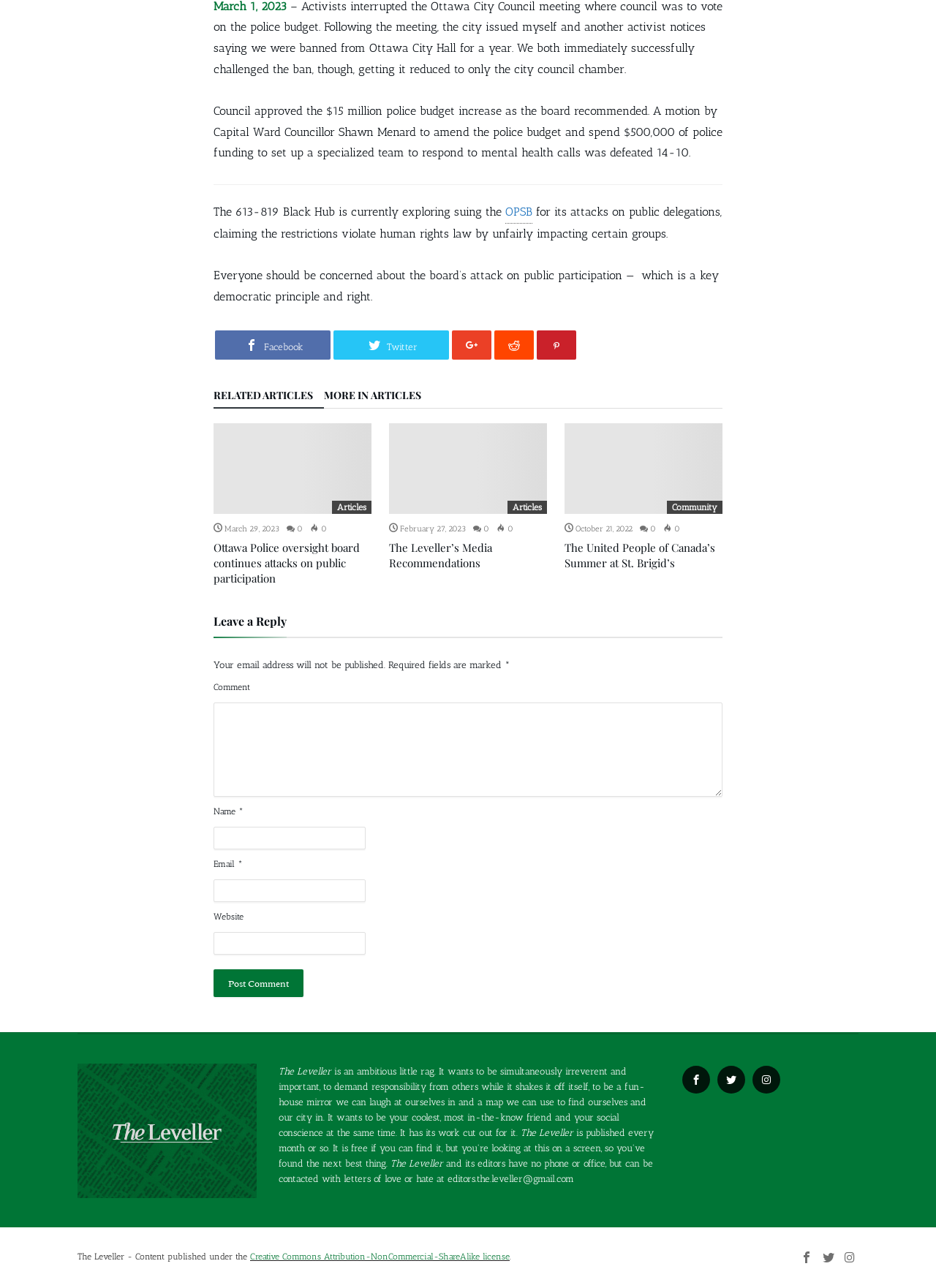What is the purpose of the form at the bottom of the page?
Answer the question with just one word or phrase using the image.

Leave a comment